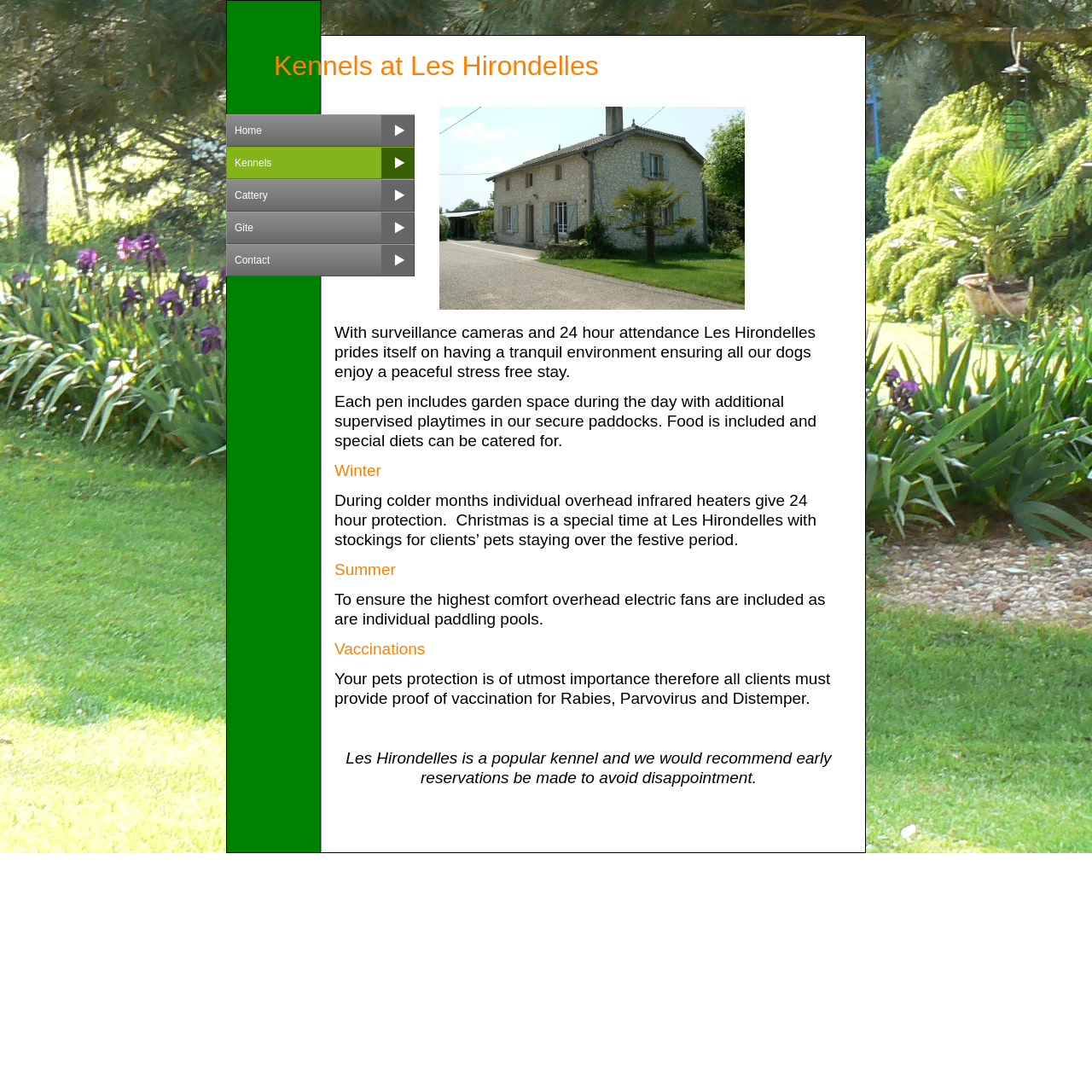Present a detailed account of what is displayed on the webpage.

The webpage is about a kennel service called "Les Hirondelles". At the top, there is a title "Kennels at Les Hirondelles". Below the title, there is a paragraph describing the kennel's tranquil environment, 24-hour attendance, and surveillance cameras. 

Further down, there are three sections: "Winter", "Summer", and "Vaccinations". The "Winter" section explains that individual overhead infrared heaters provide 24-hour protection during colder months, and that Christmas is a special time at the kennel. The "Summer" section mentions that overhead electric fans and individual paddling pools are provided to ensure the highest comfort. The "Vaccinations" section emphasizes the importance of vaccination for Rabies, Parvovirus, and Distemper, and requires clients to provide proof of vaccination.

To the top left, there is a navigation menu with five links: "Home", "Kennels", "Cattery", "Gite", and "Contact".